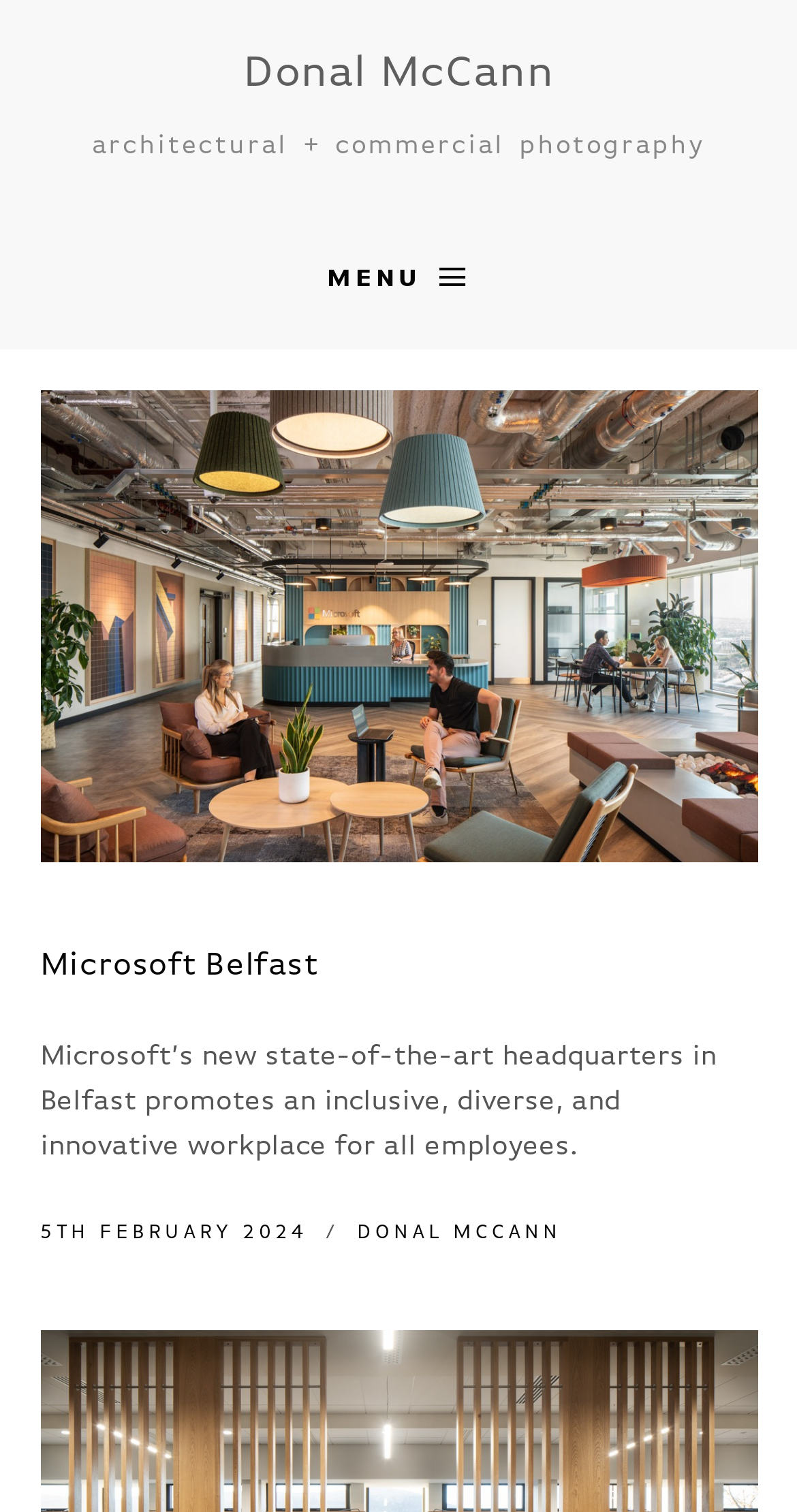Please provide a comprehensive response to the question below by analyzing the image: 
What is the date mentioned in the article?

The link '5TH FEBRUARY 2024' on the webpage indicates that the date mentioned in the article is 5th February 2024.